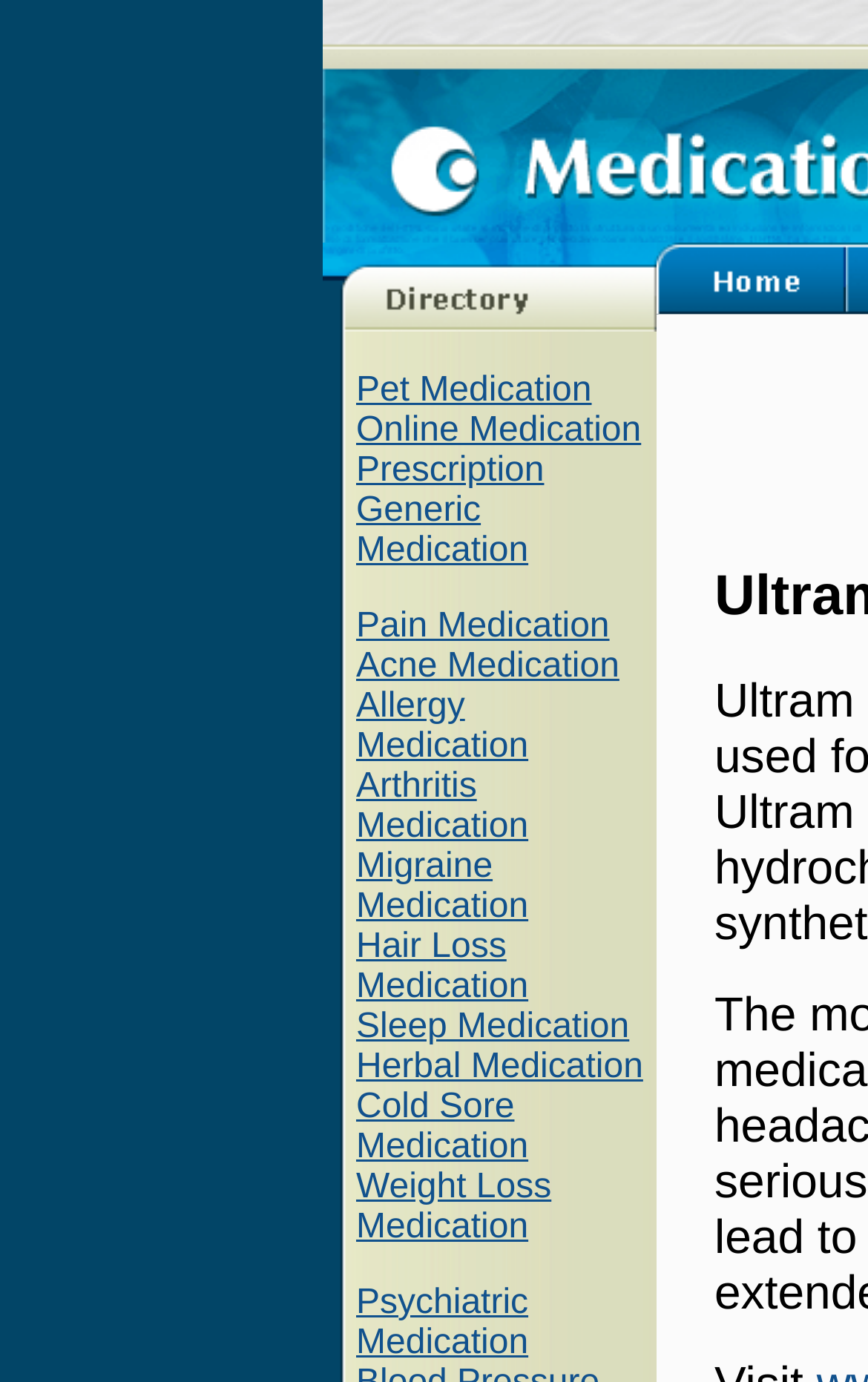Answer the question using only one word or a concise phrase: Is there a 'Directory' section on the page?

Yes